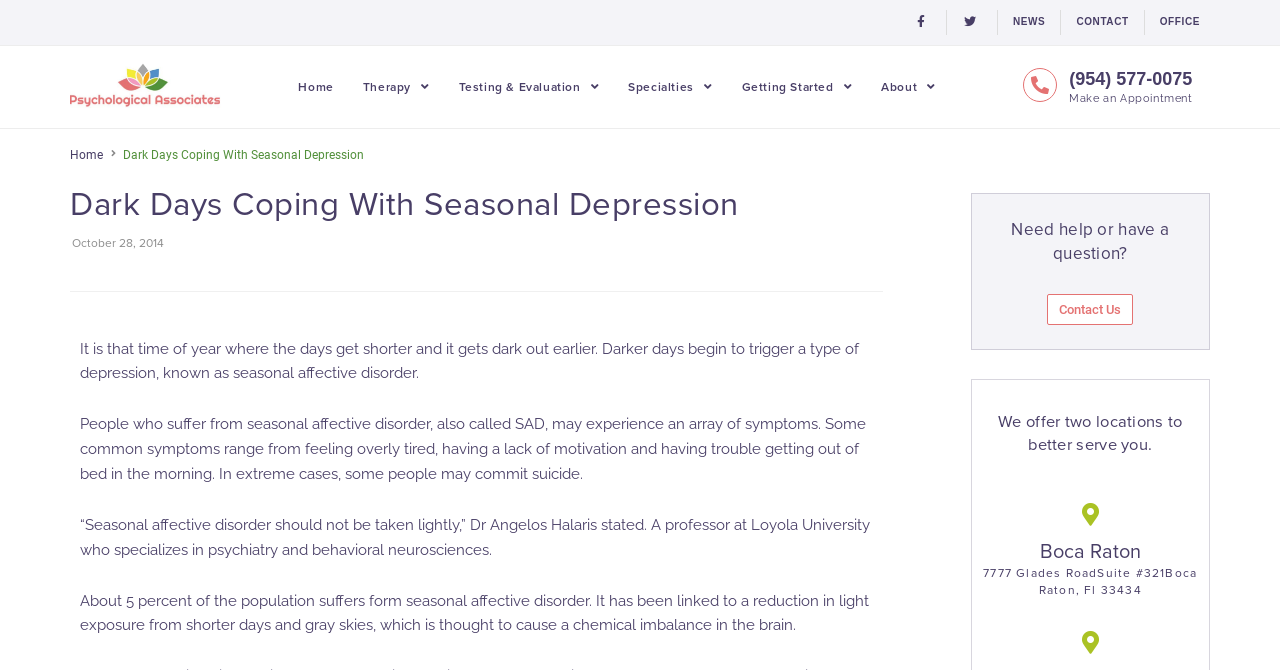Construct a comprehensive description capturing every detail on the webpage.

The webpage is about coping with seasonal depression, specifically discussing seasonal affective disorder (SAD). At the top, there are several links, including "NEWS", "CONTACT", and "OFFICE", aligned horizontally. Below these links, there is a navigation menu with links to "Home", "Therapy", "Testing & Evaluation", "Specialties", "Getting Started", and "About", each accompanied by an icon.

On the left side, there is a phone number "(954) 577-0075" with a "Make an Appointment" button below it. The main content of the webpage starts with a heading "Dark Days Coping With Seasonal Depression" followed by a subheading "October 28, 2014". 

The article discusses the symptoms of seasonal affective disorder, including feeling tired, lacking motivation, and having trouble getting out of bed. It also quotes a professor from Loyola University, stating that SAD should not be taken lightly. The article continues to explain that about 5% of the population suffers from SAD, which is linked to reduced light exposure.

In the middle of the page, there is a section with a question "Need help or have a question?" and a "Contact Us" link. Below this, there is information about the two locations of the office, with a heading "Boca Raton" and the address "7777 Glades Road, Suite #321, Boca Raton, Fl 33434".